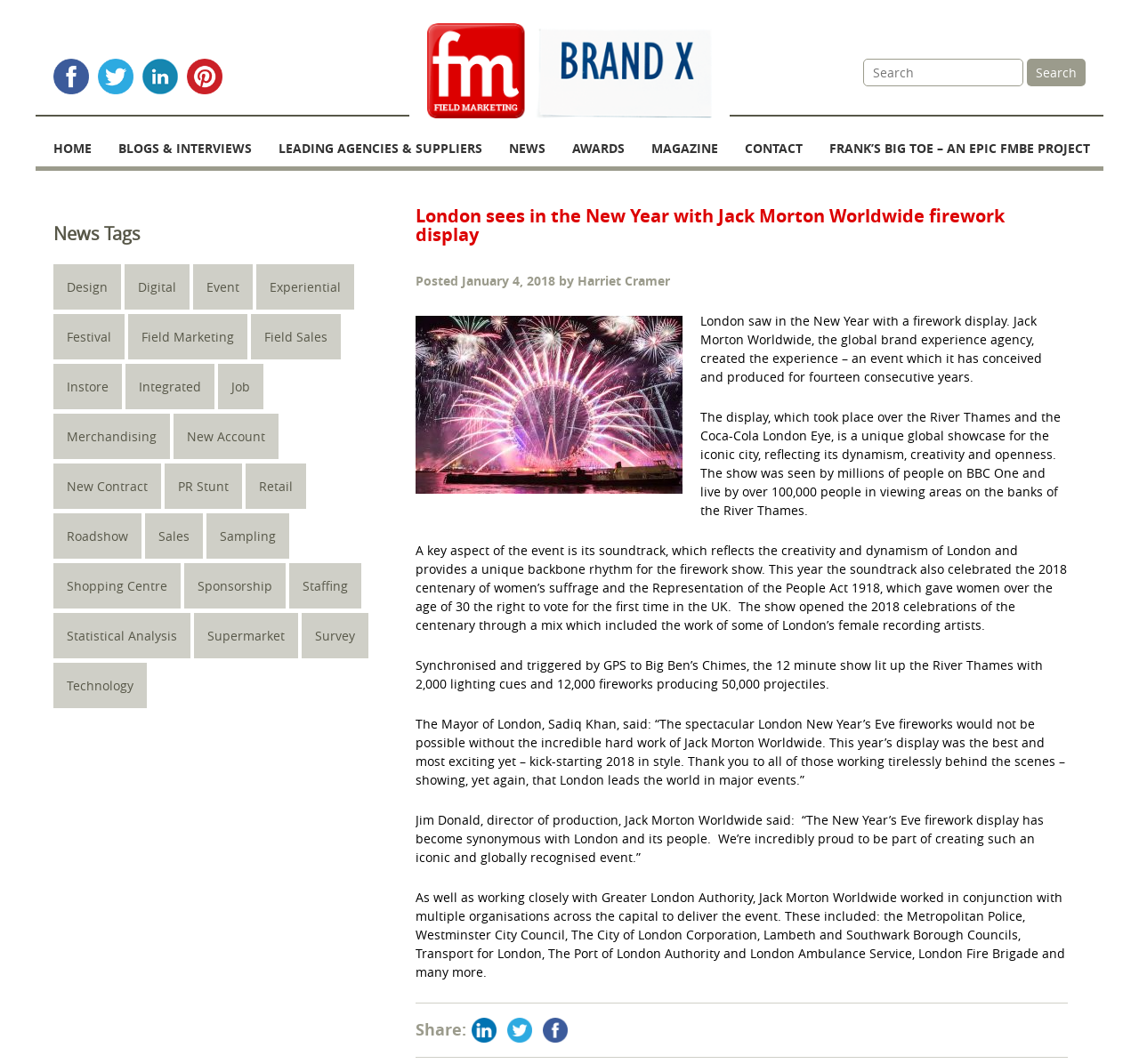Identify the bounding box coordinates of the section that should be clicked to achieve the task described: "Search for something".

[0.758, 0.055, 0.898, 0.081]